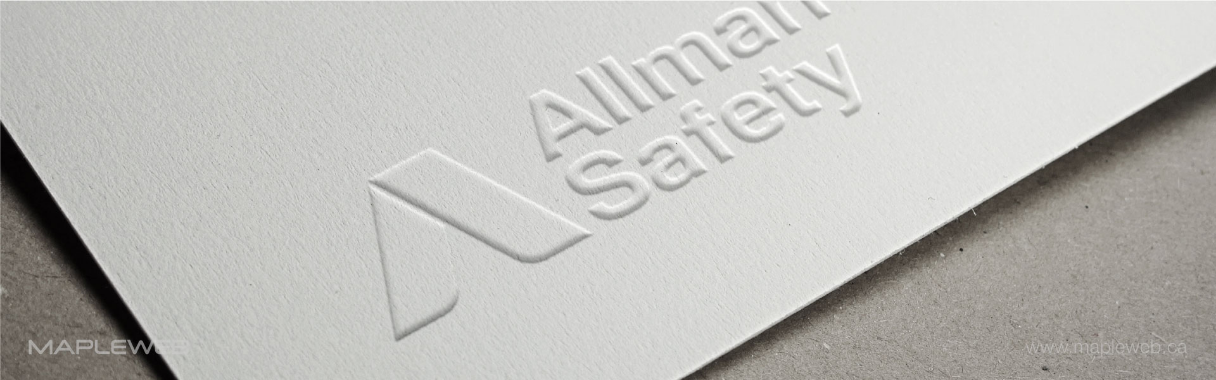Offer an in-depth caption of the image, mentioning all notable aspects.

The image features an elegant, embossed logo design for "Allman Safety," prominently displayed against a textured white paper backdrop. The logo's left portion is notable for its sharp geometric shape, while the text "Allman Safety" is subtly integrated, emphasizing clarity and professionalism. This refined branding design reflects a commitment to safety and quality, harmonizing with modern design principles. The understated color palette and tactile qualities of the paper enhance the overall sophistication, making it ideal for business cards or promotional materials within the safety industry. The design exemplifies the blend of functionality and aesthetic appeal, characteristic of high-quality branding solutions.